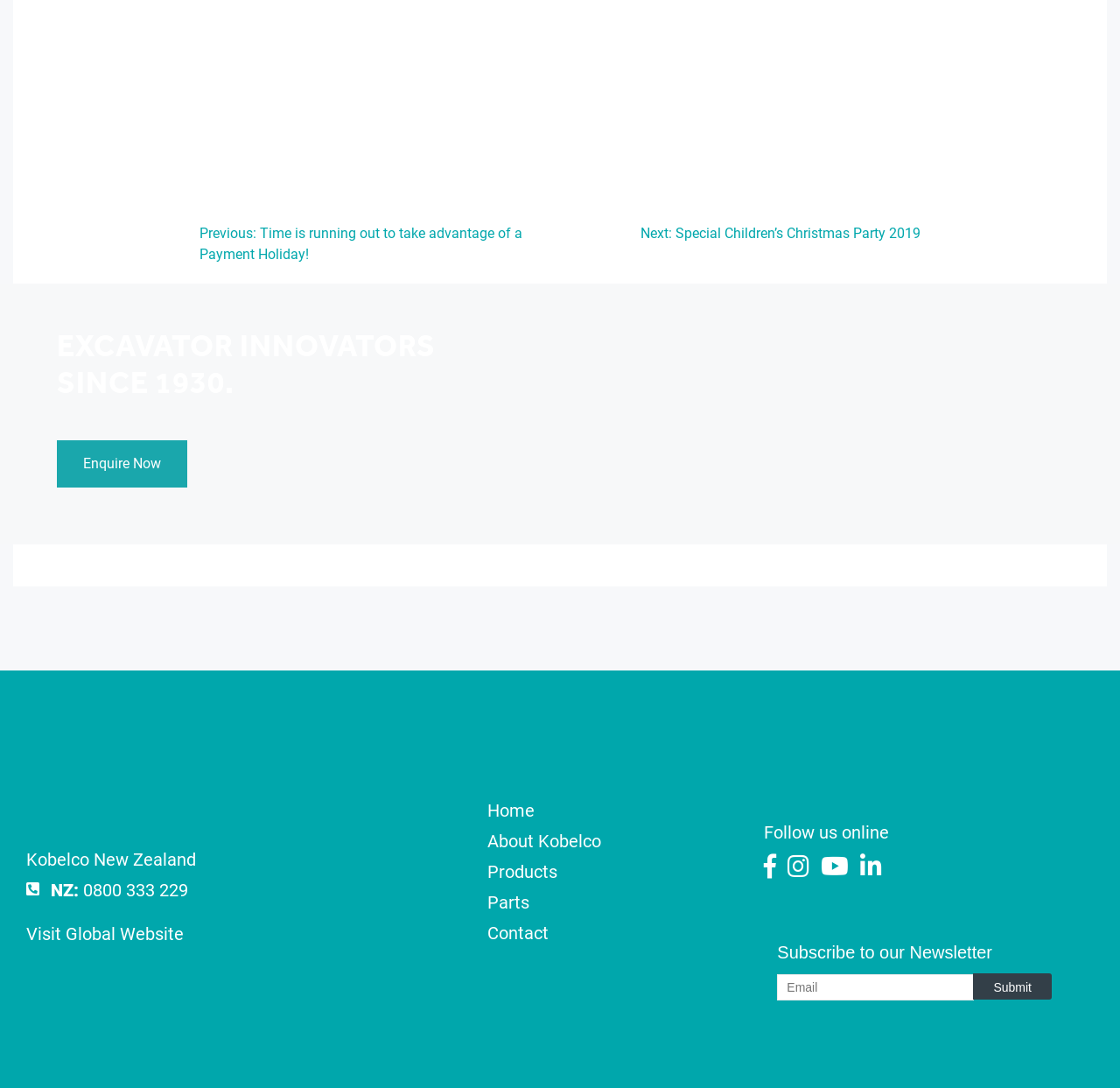Determine the bounding box coordinates for the area that should be clicked to carry out the following instruction: "Visit the Global Website".

[0.023, 0.849, 0.164, 0.868]